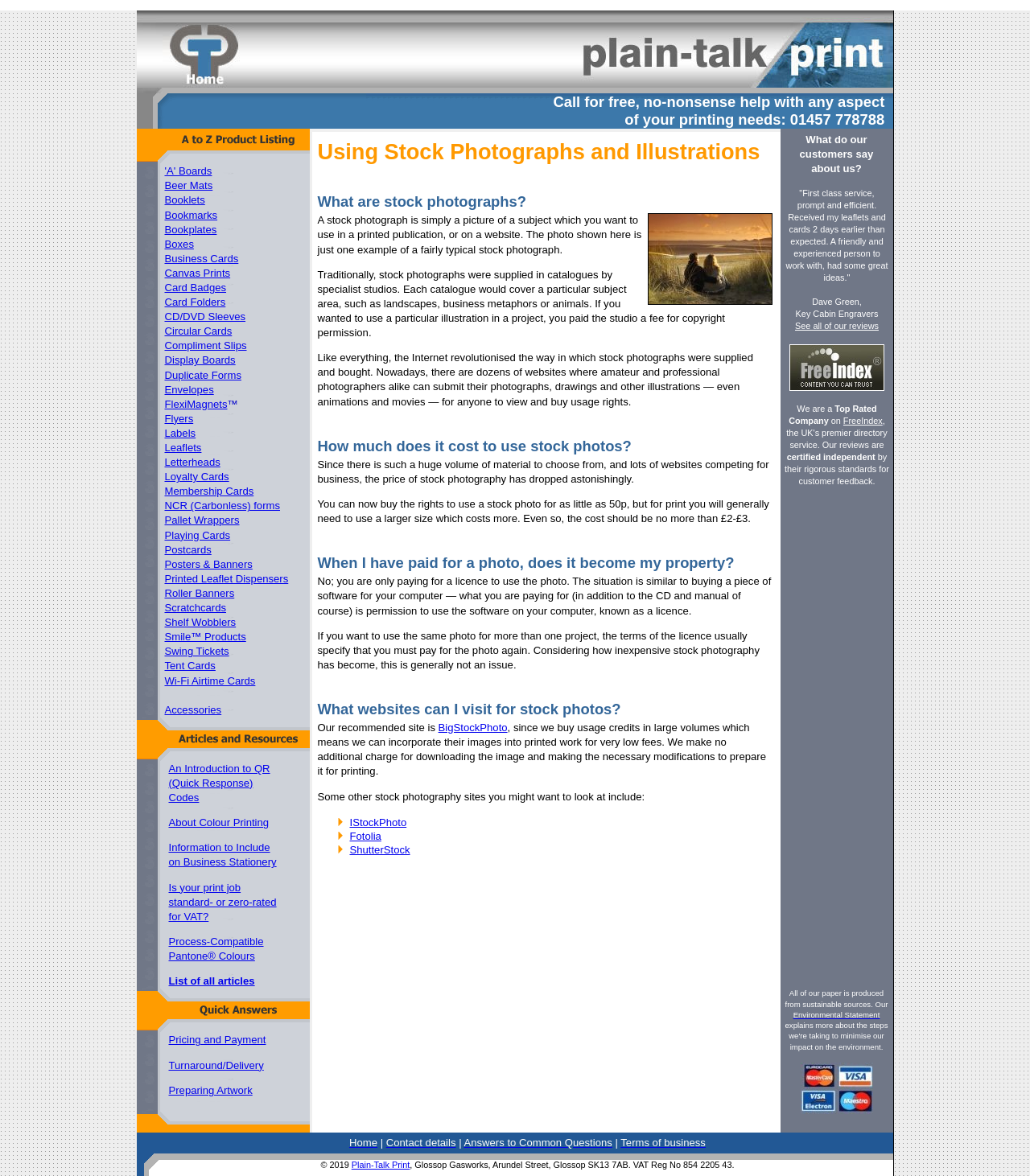How many articles are listed under 'Free articles'?
Please give a detailed and elaborate answer to the question based on the image.

I counted the number of links under the 'Free articles' section and found there to be 6 articles listed.